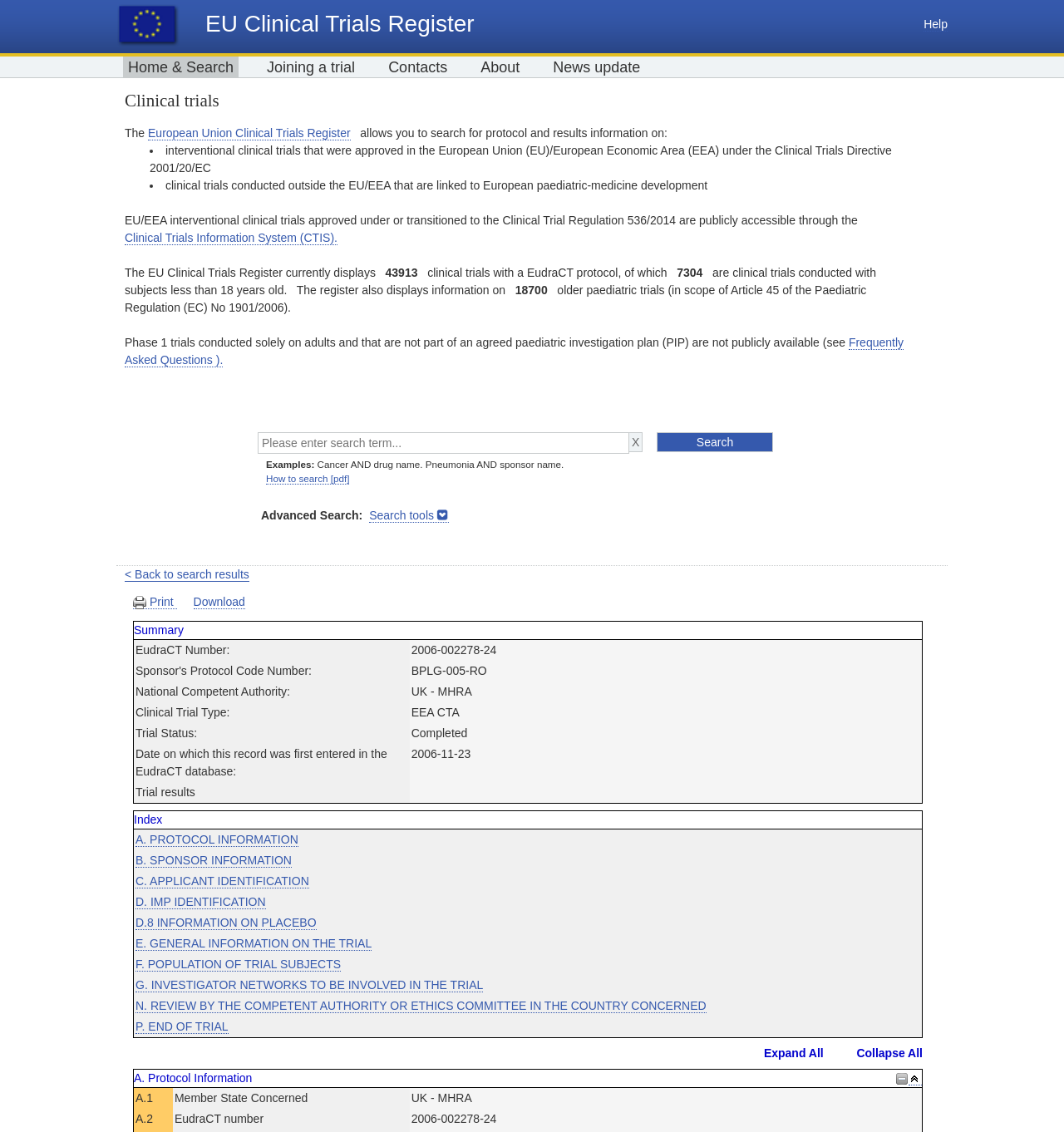Determine the bounding box coordinates of the section I need to click to execute the following instruction: "Click on the EU flag". Provide the coordinates as four float numbers between 0 and 1, i.e., [left, top, right, bottom].

[0.109, 0.003, 0.171, 0.042]